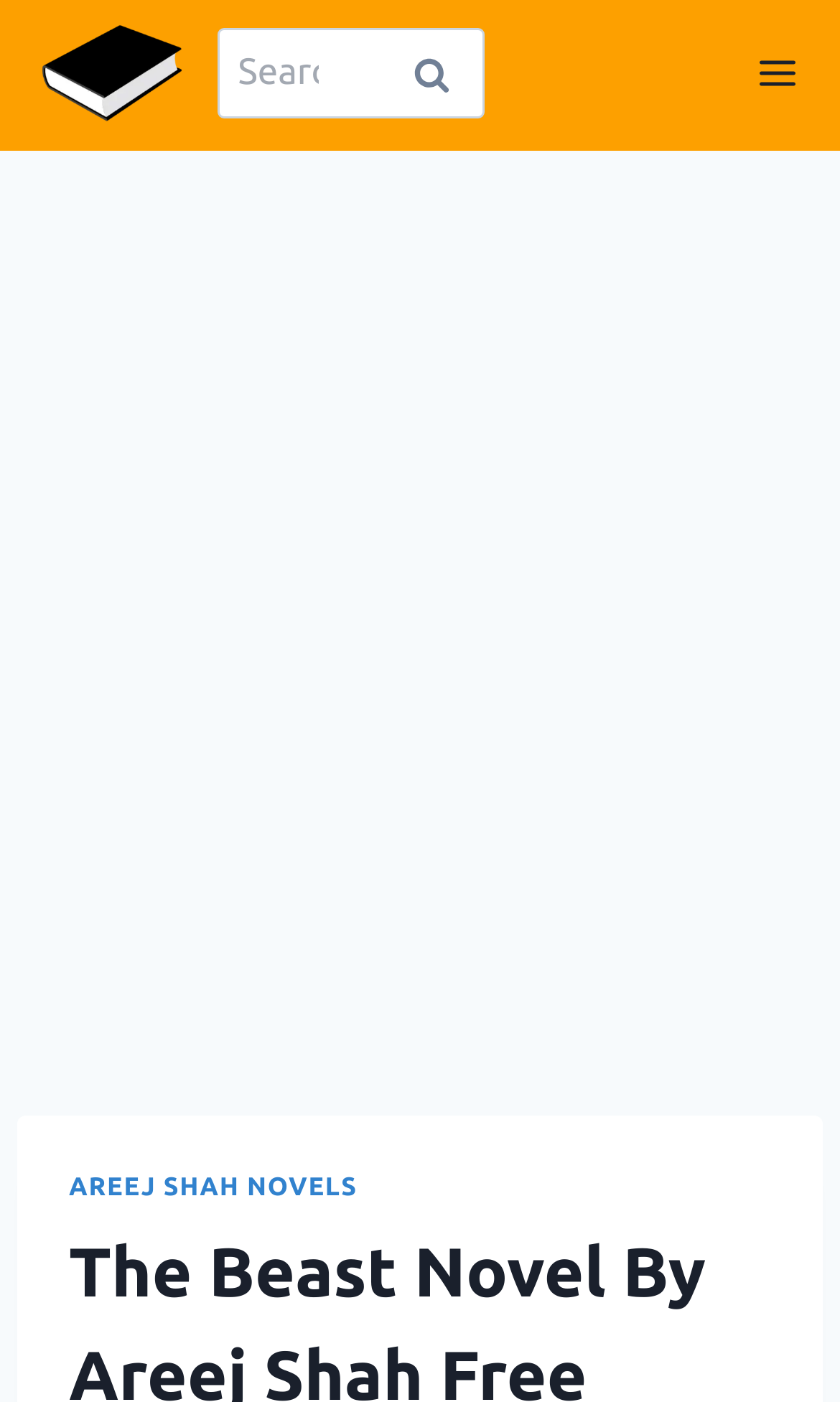Identify the bounding box for the described UI element: "Scroll to top".

[0.819, 0.949, 0.923, 0.974]